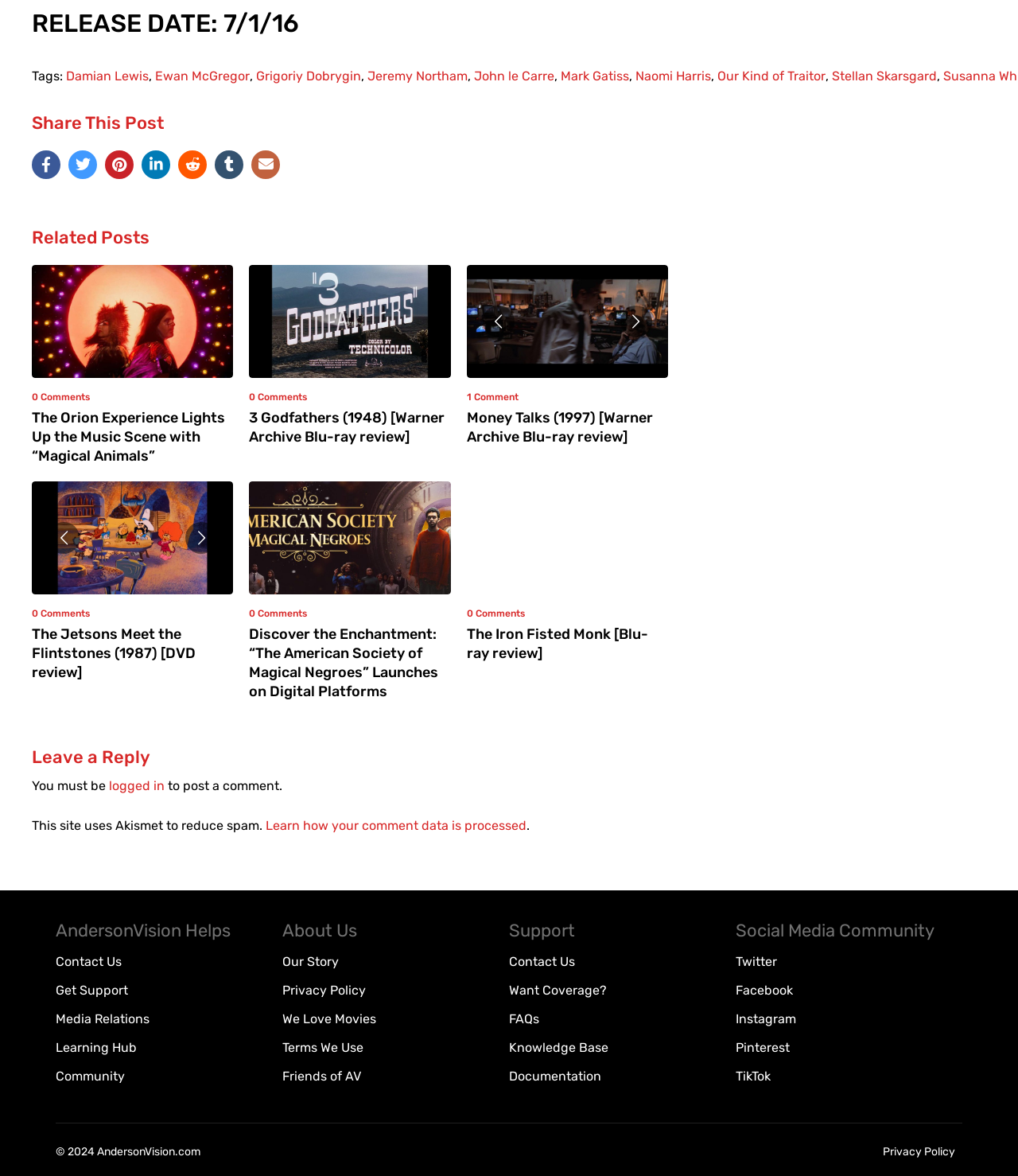What is the release date of the movie?
Please interpret the details in the image and answer the question thoroughly.

The release date of the movie can be found in the heading 'RELEASE DATE: 7/1/16' at the top of the webpage.